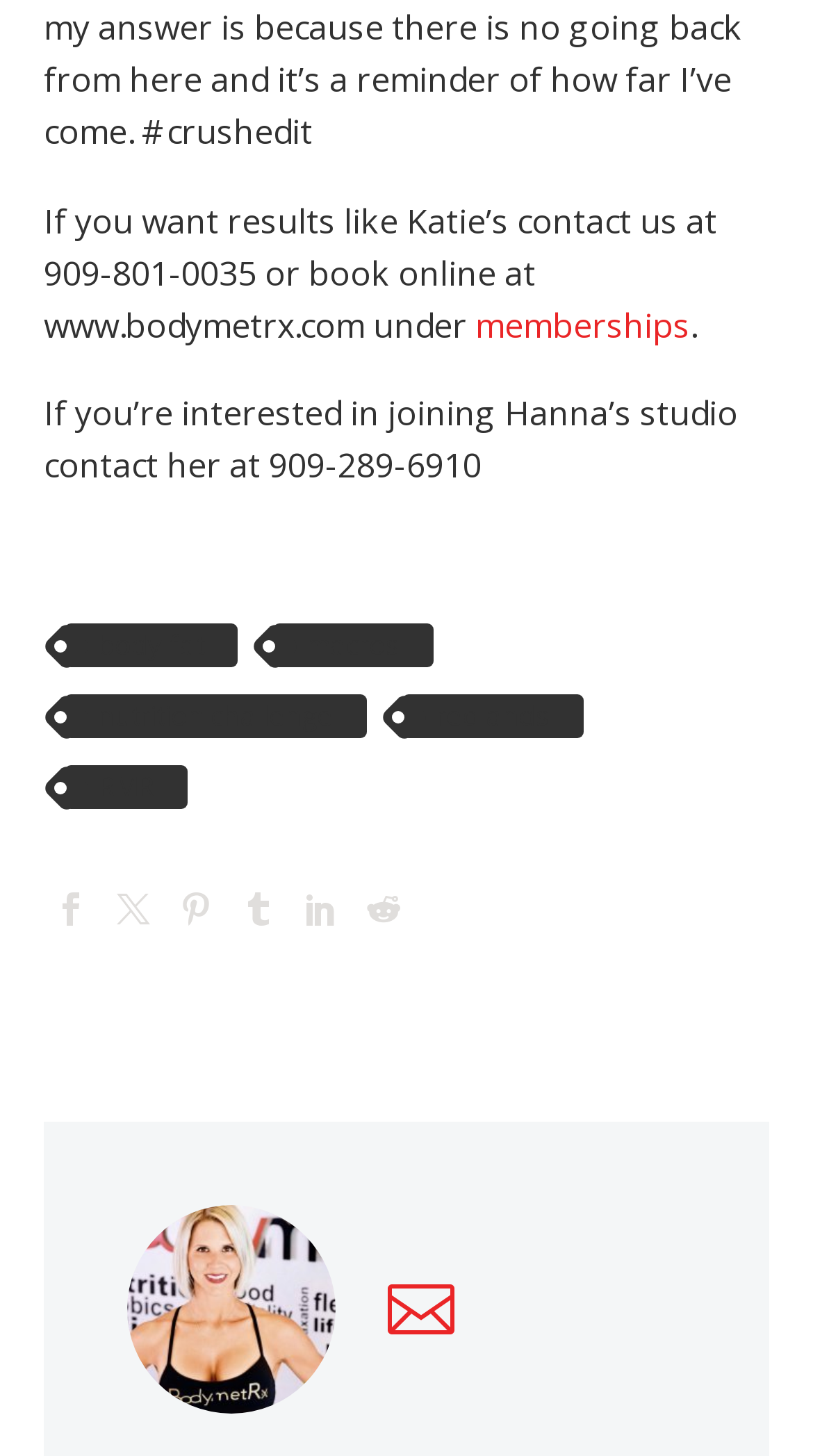Please specify the bounding box coordinates of the clickable region necessary for completing the following instruction: "Go to Heat Lamps". The coordinates must consist of four float numbers between 0 and 1, i.e., [left, top, right, bottom].

None